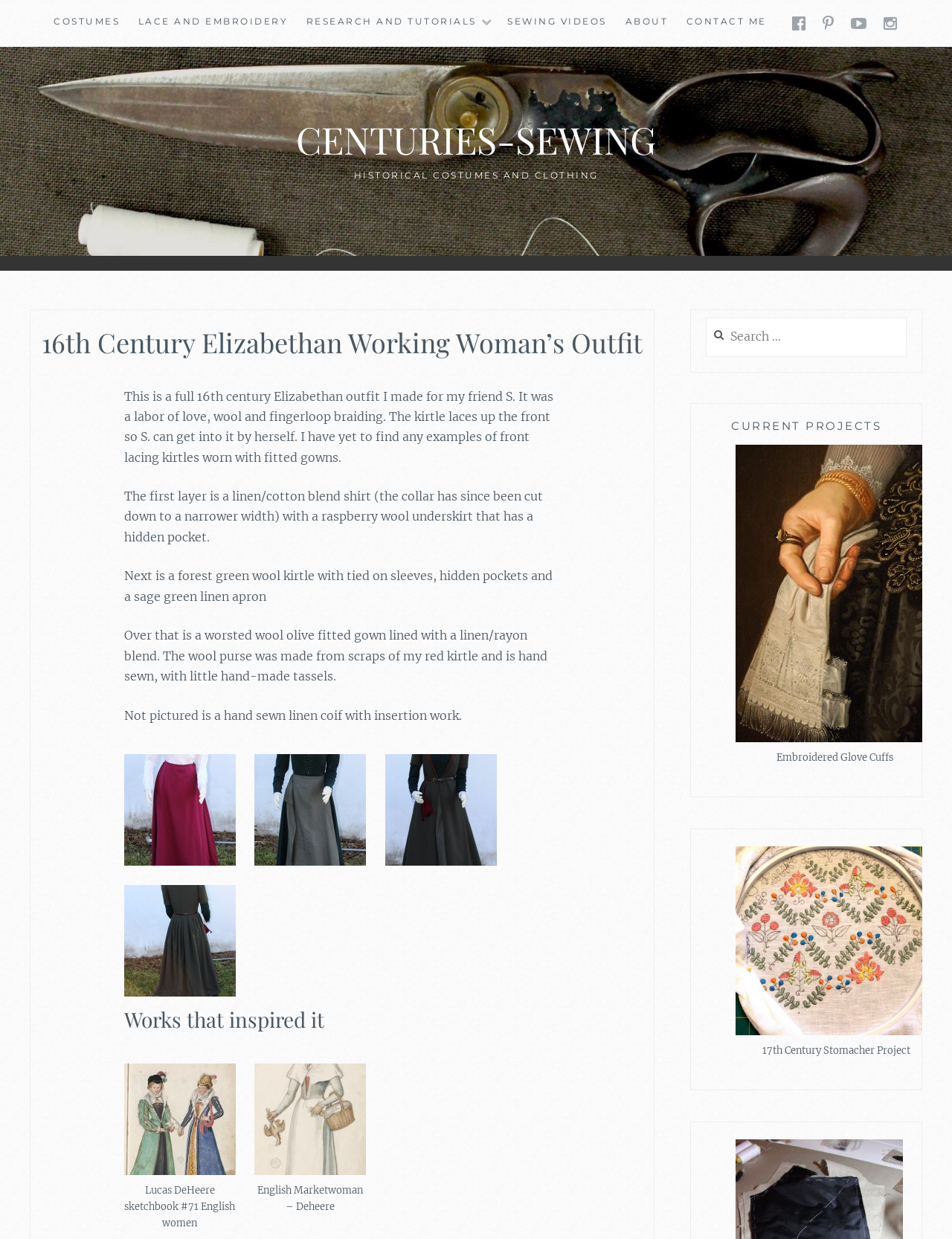What is the type of project shown in the 'CURRENT PROJECTS' section?
Using the image as a reference, answer the question in detail.

The 'CURRENT PROJECTS' section shows an image with a link labeled 'Embroidered Glove Cuffs', which suggests that this is one of the current projects being worked on.